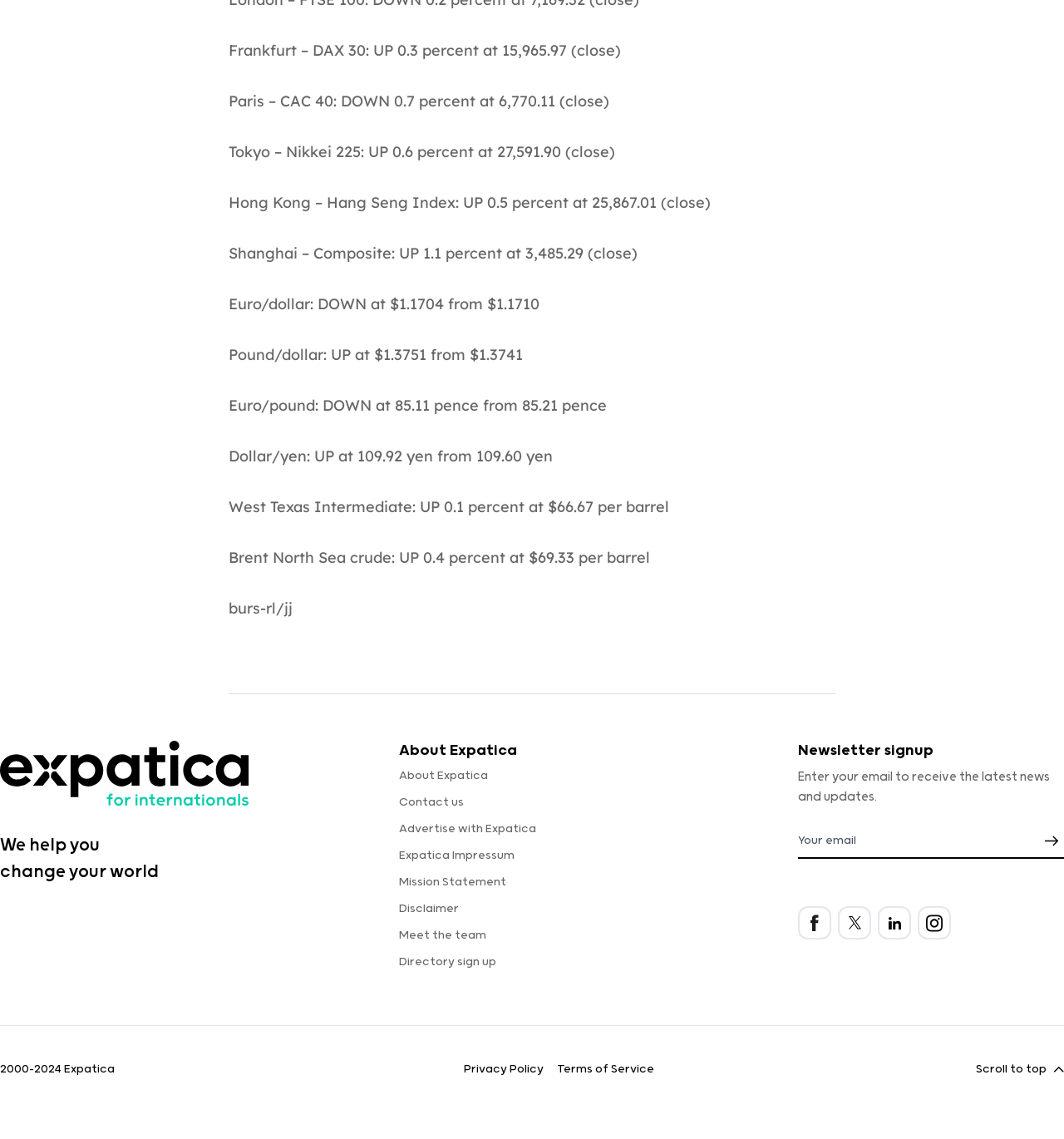What is the current value of the DAX 30?
From the details in the image, answer the question comprehensively.

The answer can be found in the first StaticText element, which displays the current value of the DAX 30 index.